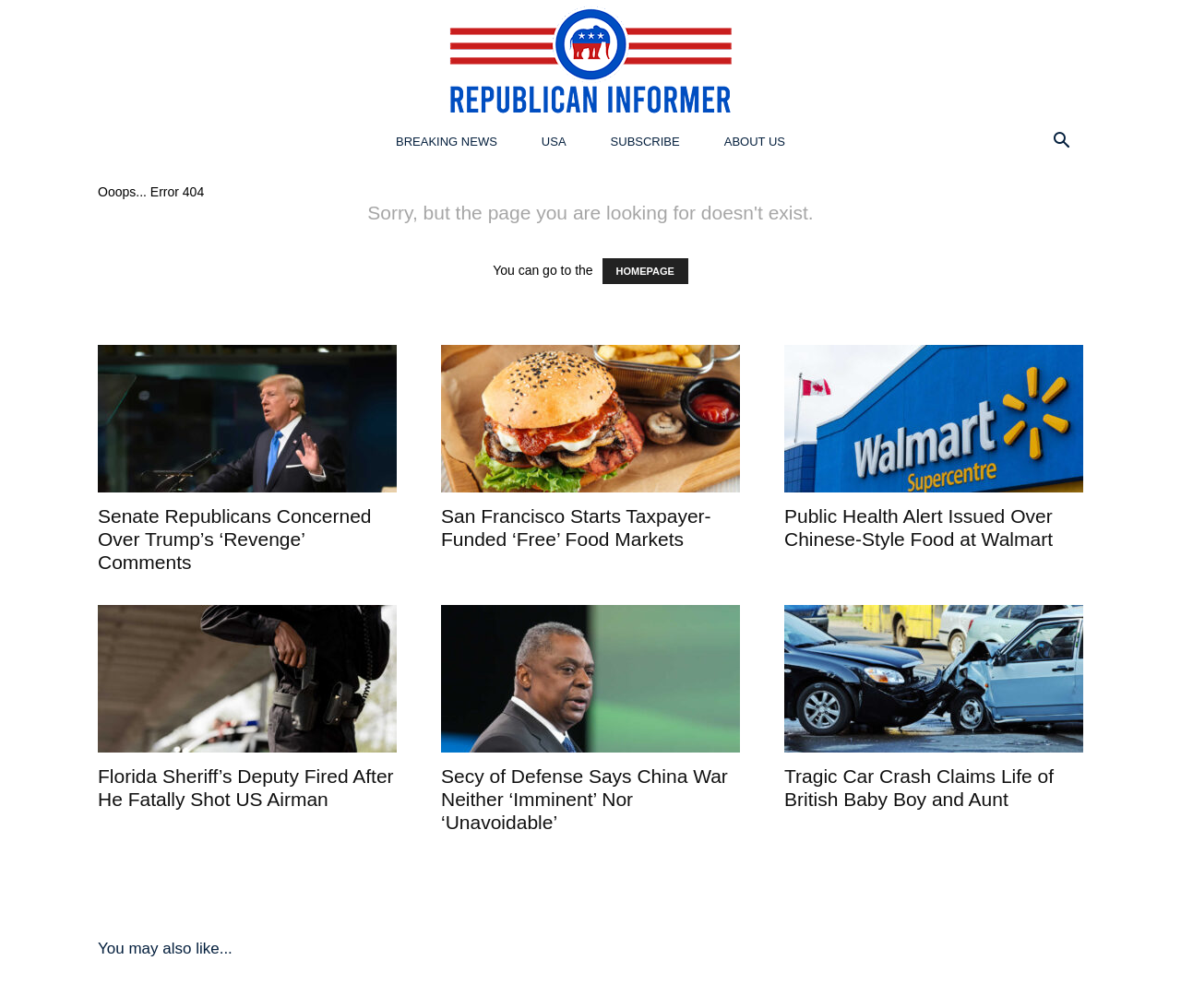Kindly provide the bounding box coordinates of the section you need to click on to fulfill the given instruction: "read about Senate Republicans Concerned Over Trump’s ‘Revenge’ Comments".

[0.083, 0.501, 0.314, 0.568]